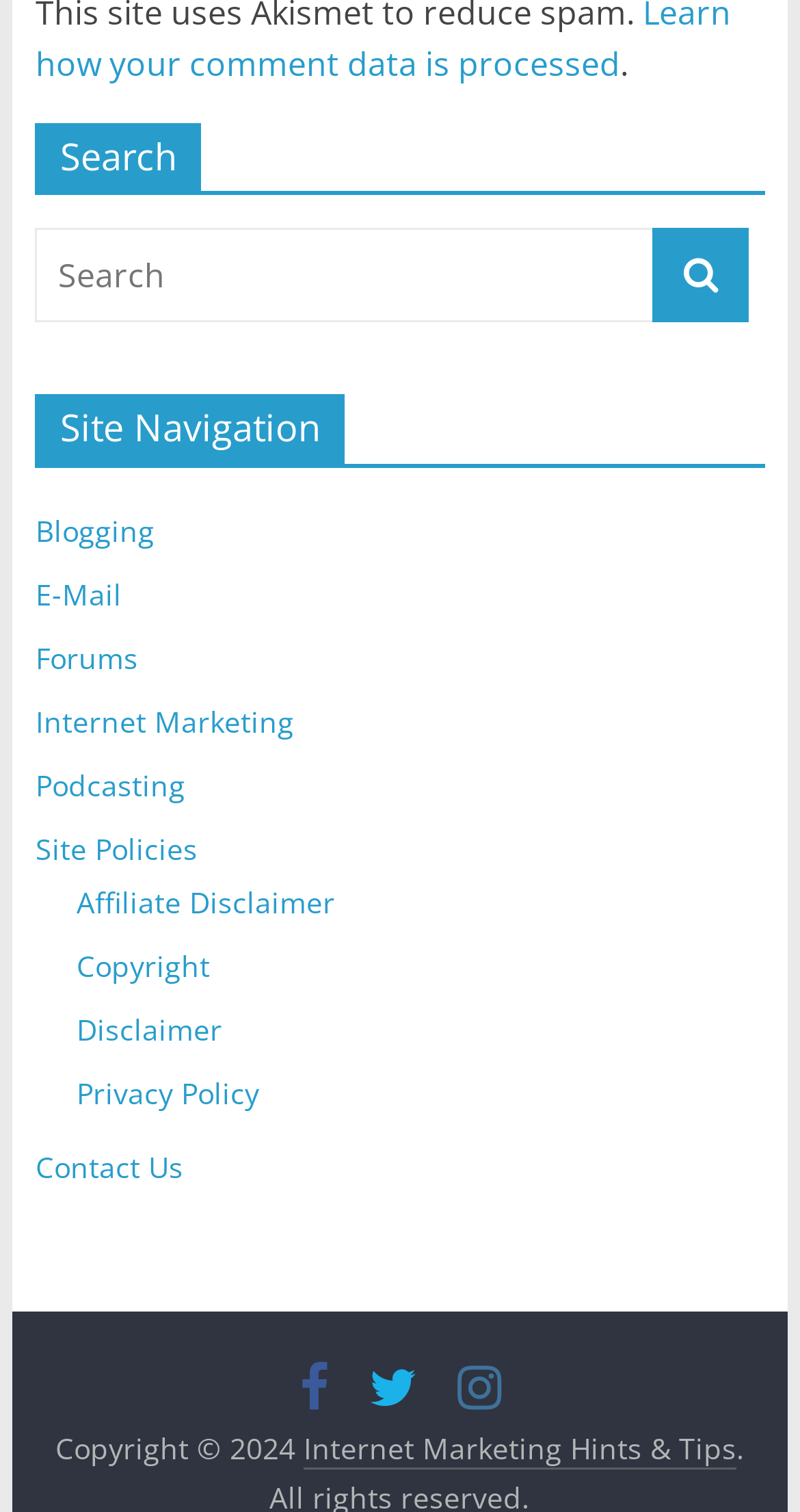Please specify the bounding box coordinates in the format (top-left x, top-left y, bottom-right x, bottom-right y), with values ranging from 0 to 1. Identify the bounding box for the UI component described as follows: Affiliate Disclaimer

[0.095, 0.584, 0.418, 0.609]